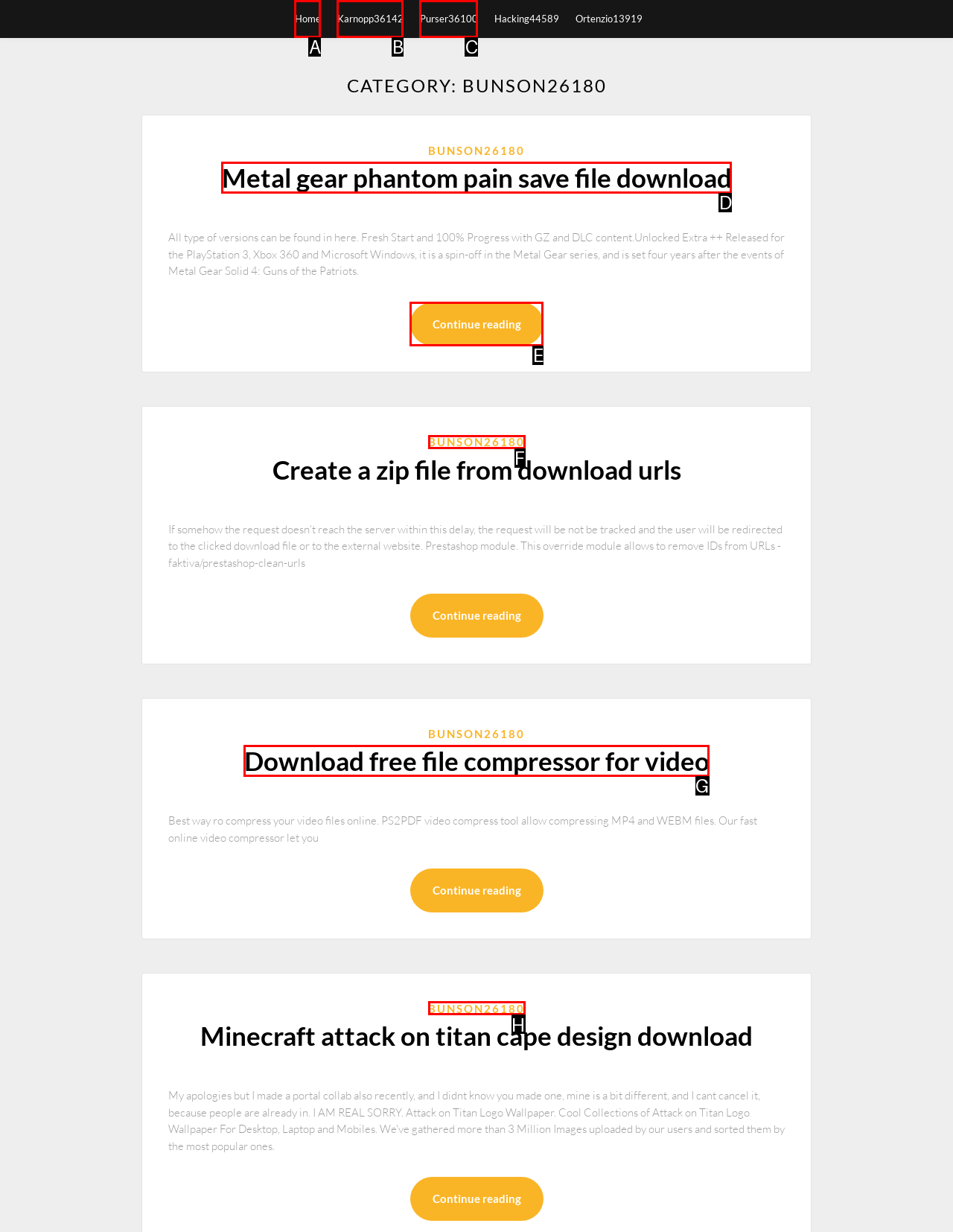Based on the choices marked in the screenshot, which letter represents the correct UI element to perform the task: Download free file compressor for video?

G